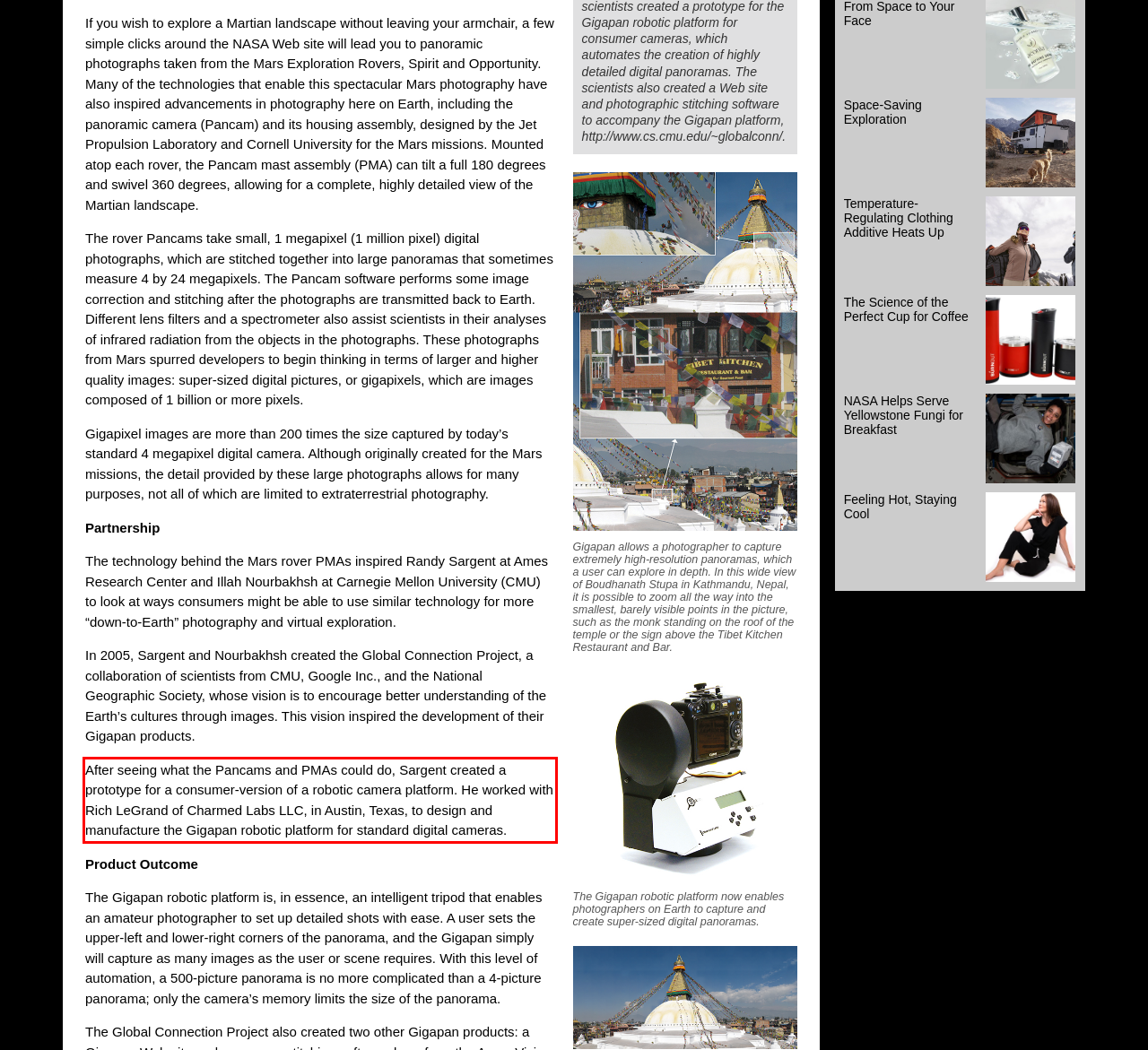Look at the webpage screenshot and recognize the text inside the red bounding box.

After seeing what the Pancams and PMAs could do, Sargent created a prototype for a consumer-version of a robotic camera platform. He worked with Rich LeGrand of Charmed Labs LLC, in Austin, Texas, to design and manufacture the Gigapan robotic platform for standard digital cameras.